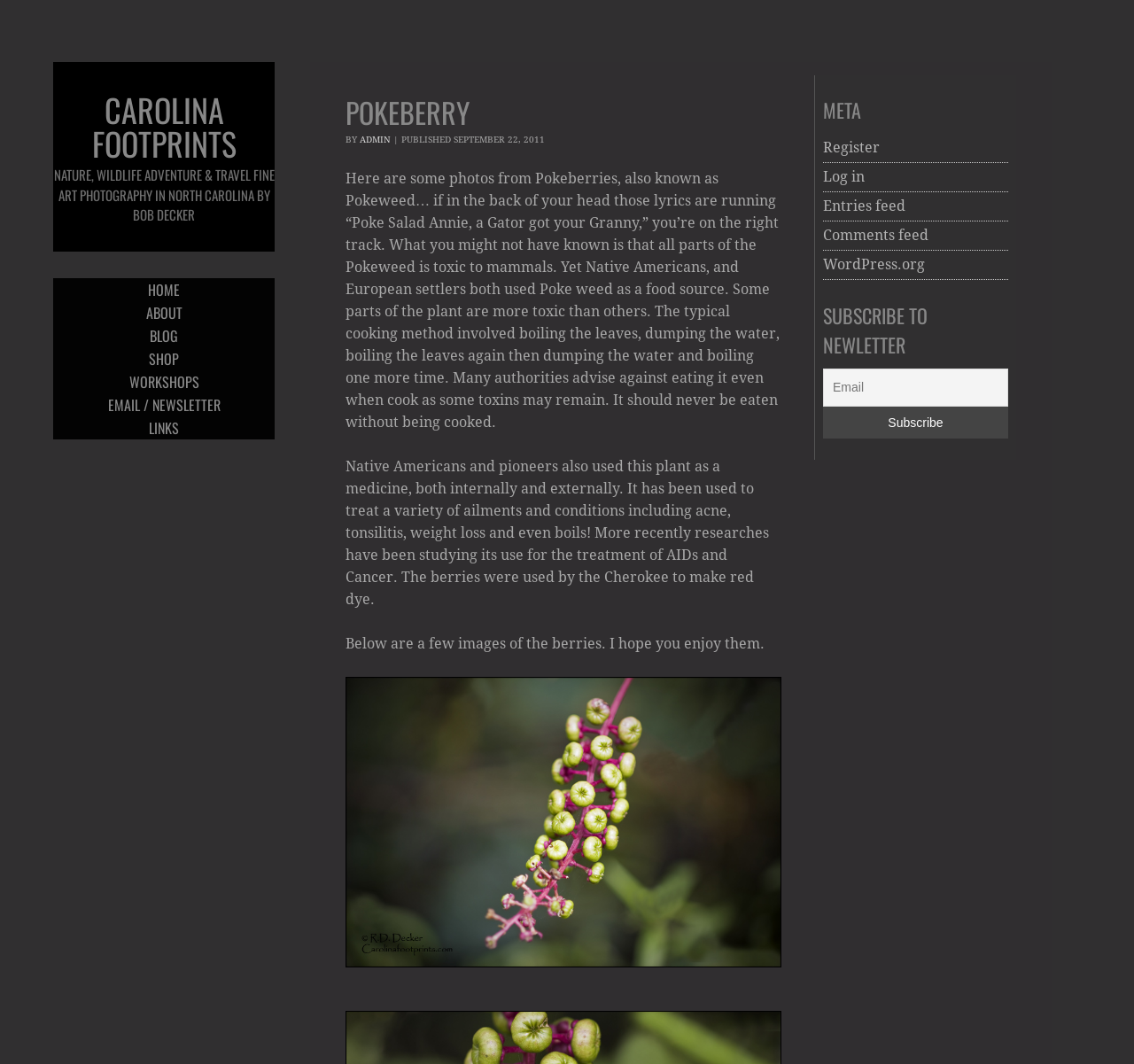Answer this question in one word or a short phrase: What is the name of the website?

Carolina Footprints